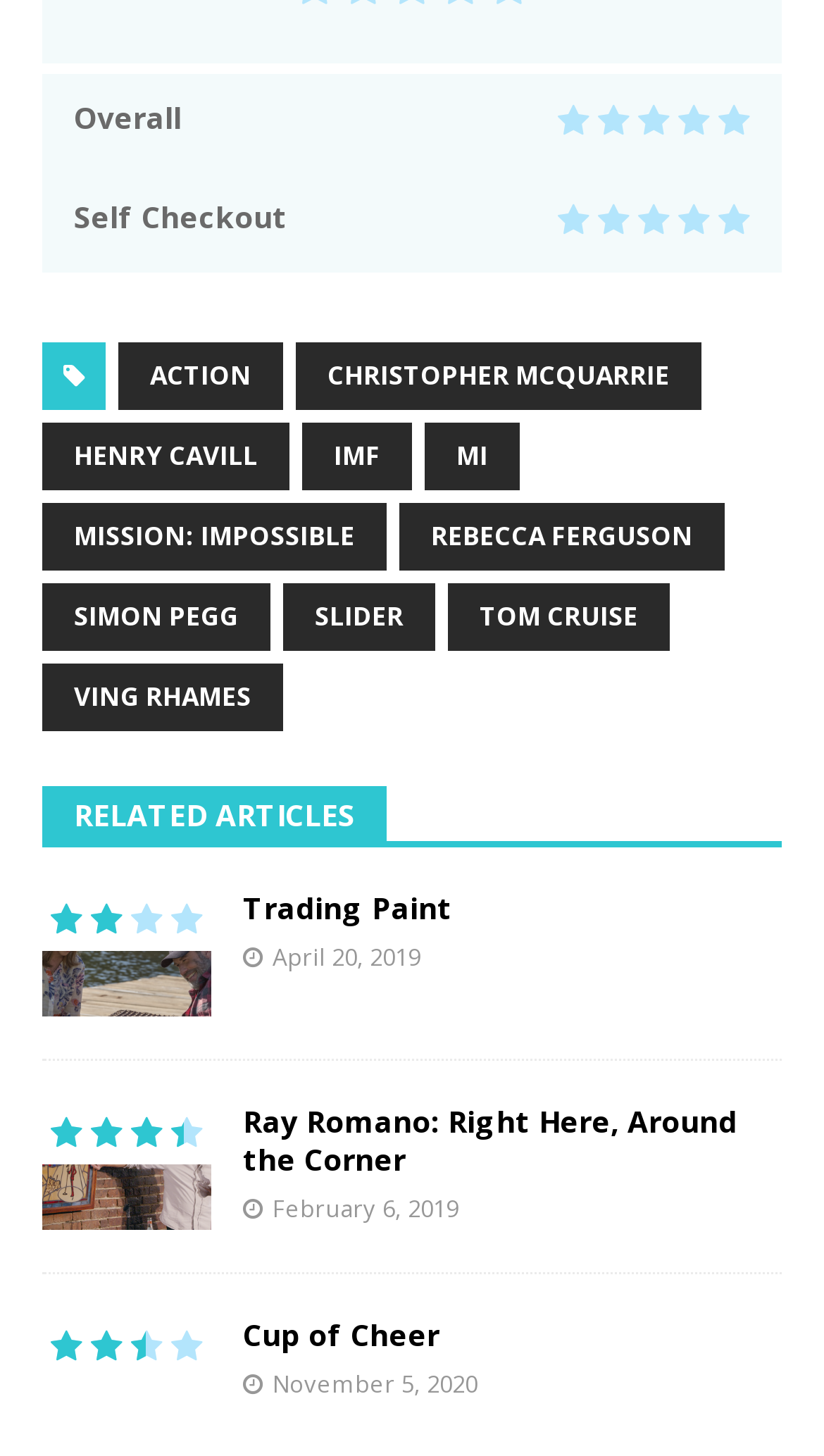Can you find the bounding box coordinates for the element that needs to be clicked to execute this instruction: "Click on the link to Mission: Impossible"? The coordinates should be given as four float numbers between 0 and 1, i.e., [left, top, right, bottom].

[0.051, 0.346, 0.469, 0.392]